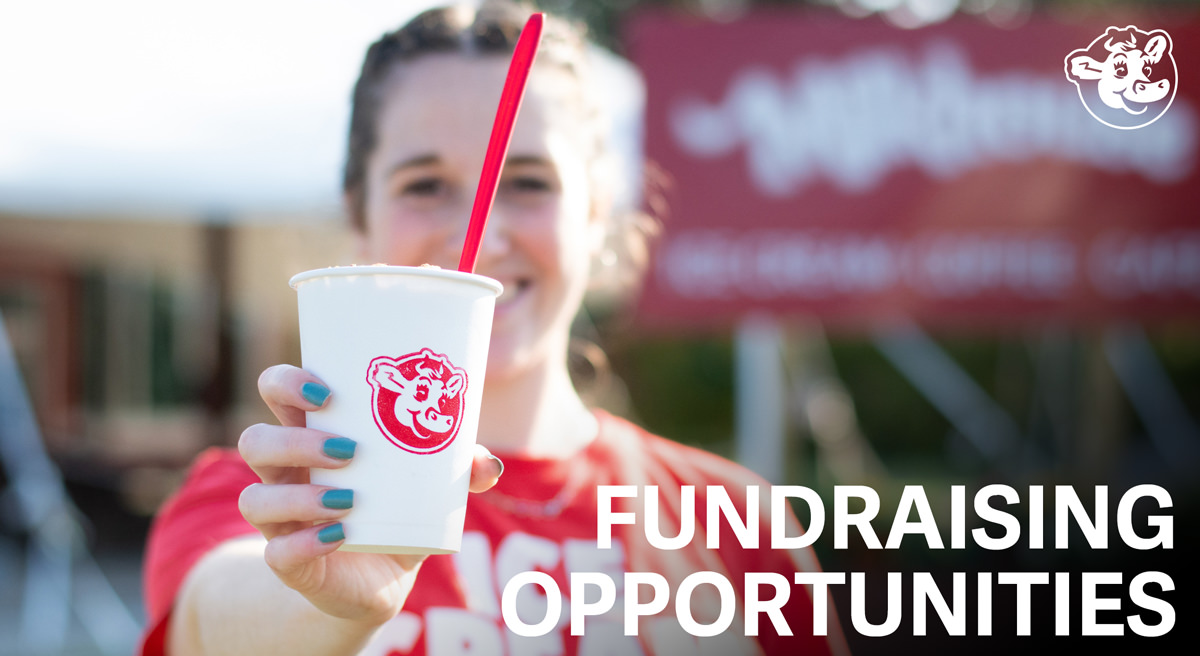What color is the woman's t-shirt?
Using the details shown in the screenshot, provide a comprehensive answer to the question.

The woman in the image is dressed in a red t-shirt, which symbolizes the cafe's branding, suggesting that the cafe's brand color is red.